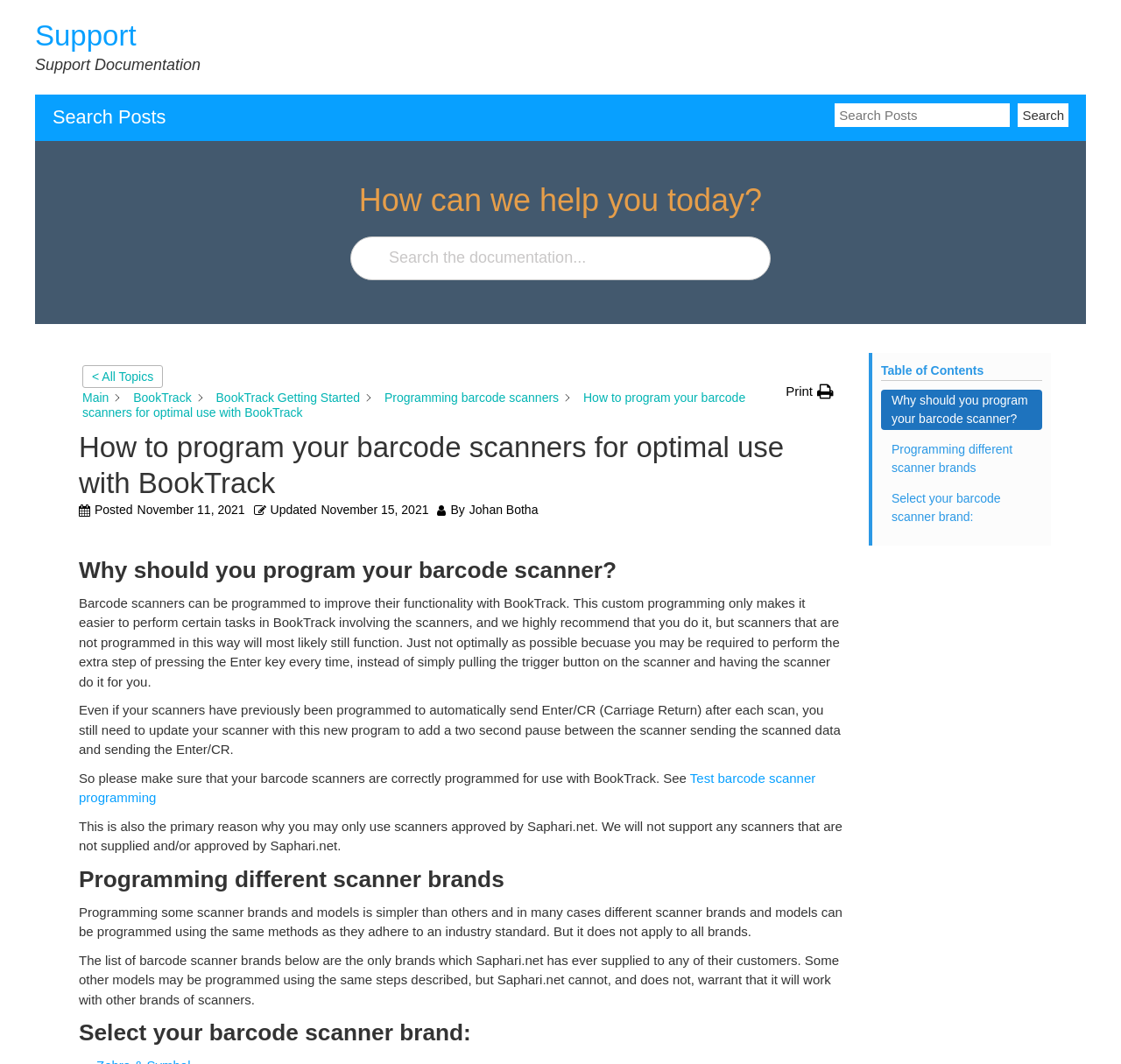Find the bounding box of the UI element described as follows: "Select your barcode scanner brand:".

[0.786, 0.458, 0.93, 0.496]